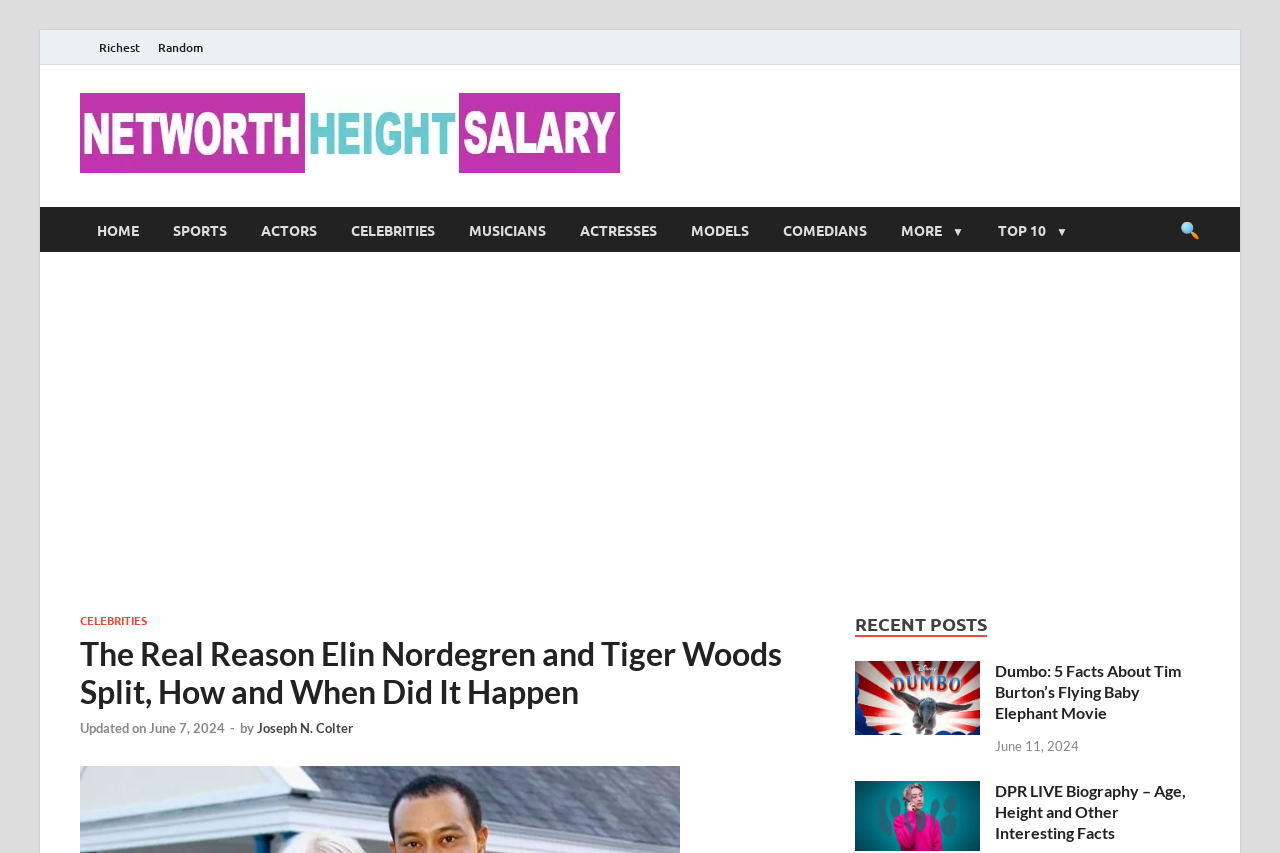Could you find the bounding box coordinates of the clickable area to complete this instruction: "Check the details of the Fire Mountain Inferno Enduro Weekend event"?

None